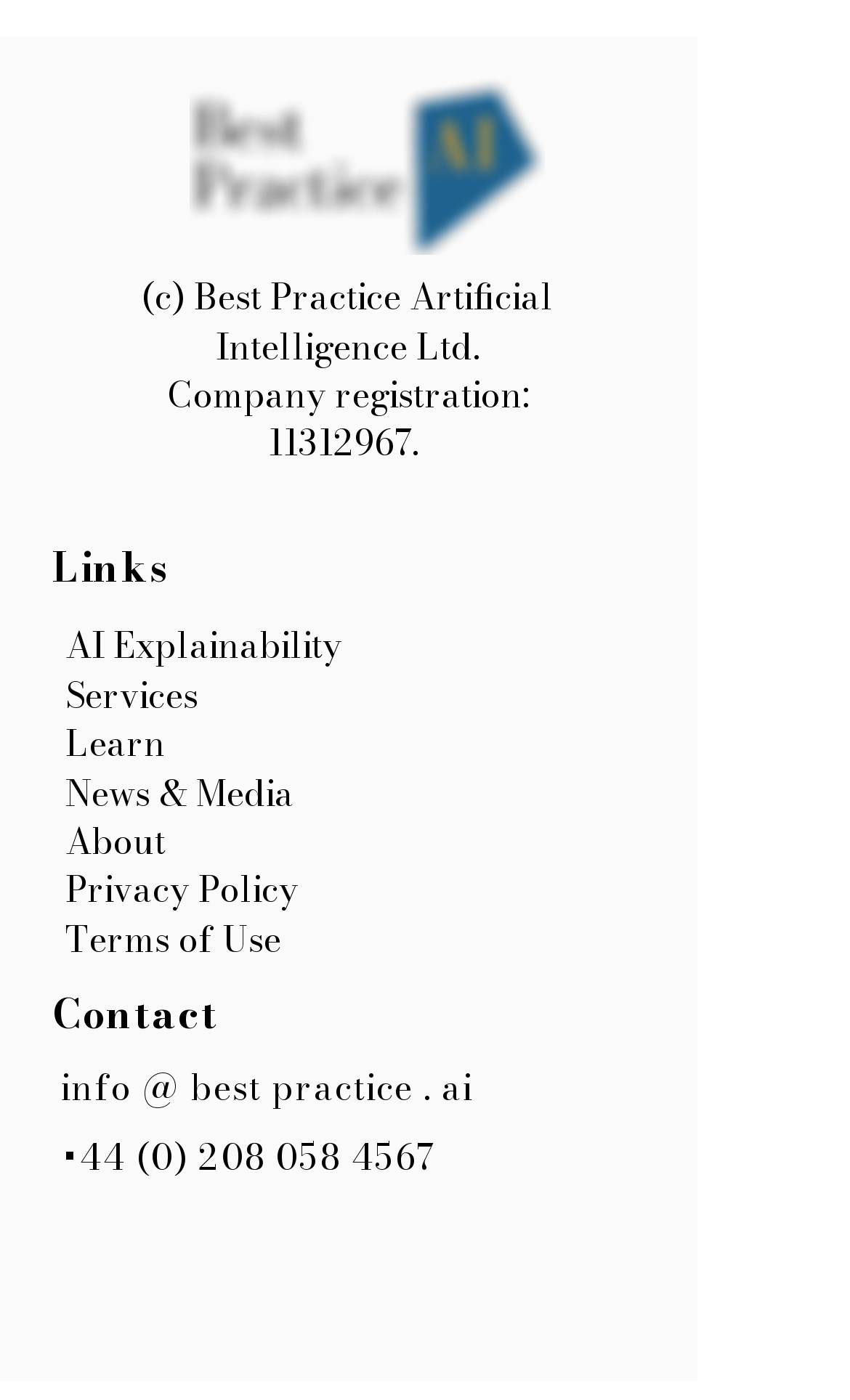Specify the bounding box coordinates for the region that must be clicked to perform the given instruction: "Contact the company".

[0.062, 0.704, 0.257, 0.746]